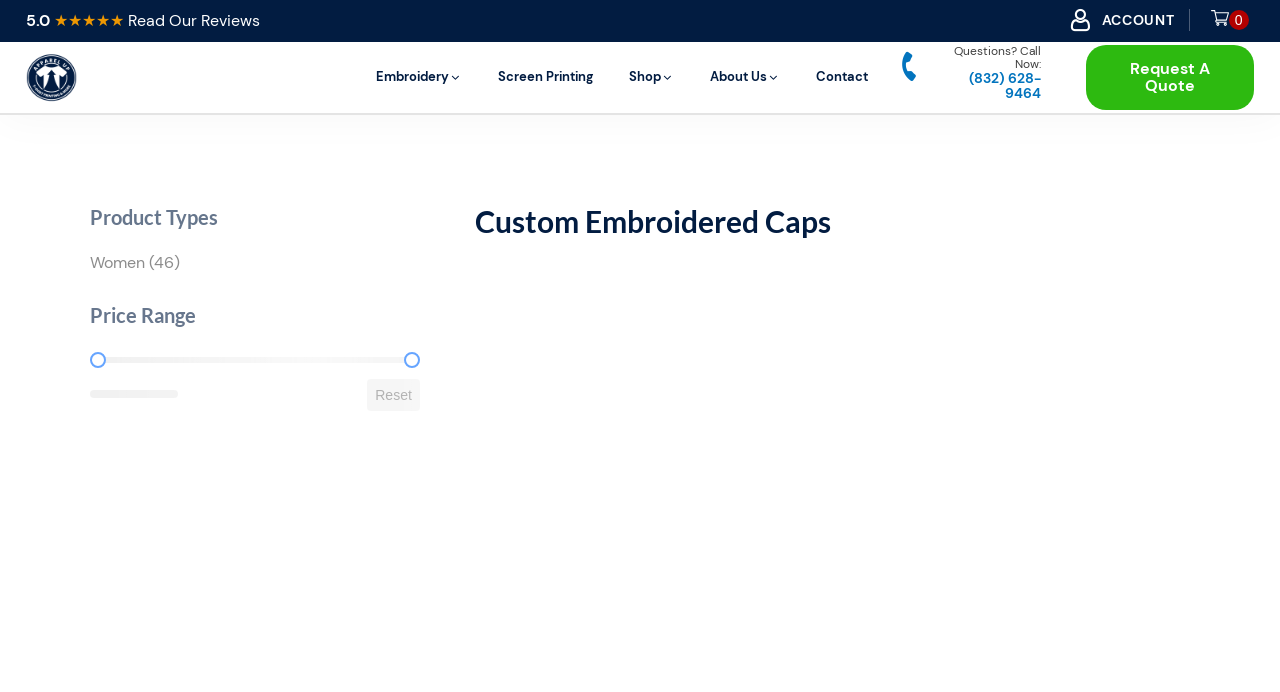Based on the element description Request A Quote, identify the bounding box coordinates for the UI element. The coordinates should be in the format (top-left x, top-left y, bottom-right x, bottom-right y) and within the 0 to 1 range.

[0.848, 0.064, 0.98, 0.159]